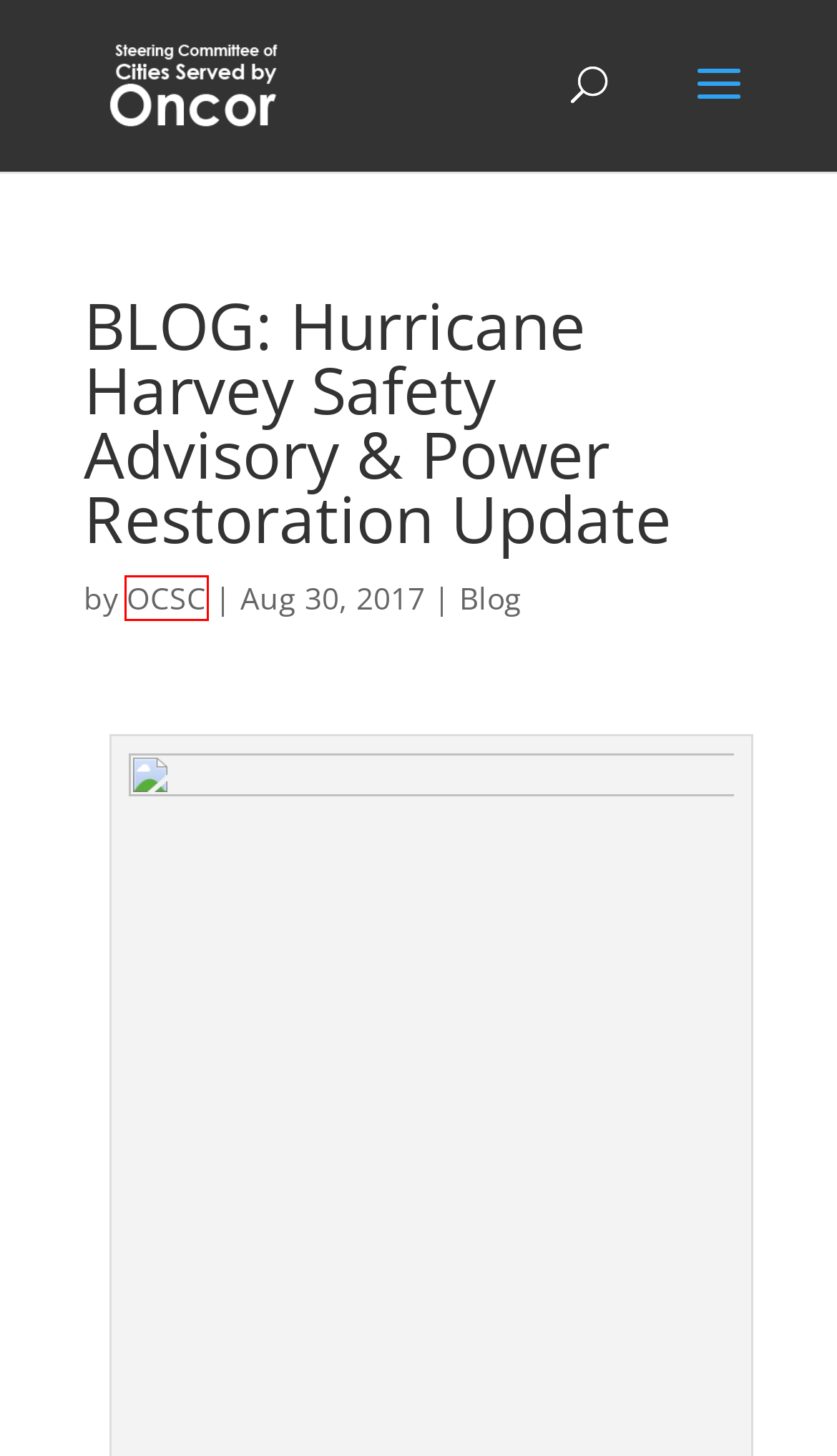Given a screenshot of a webpage with a red rectangle bounding box around a UI element, select the best matching webpage description for the new webpage that appears after clicking the highlighted element. The candidate descriptions are:
A. About - Cities Served by Oncor
B. City Resources Archives - Cities Served by Oncor
C. Blog - Cities Served by Oncor
D. Home - Cities Served by Oncor
E. News Roundup Archives - Cities Served by Oncor
F. Blog Archives - Cities Served by Oncor
G. Generation Archives - Cities Served by Oncor
H. OCSC, Author at Cities Served by Oncor

H